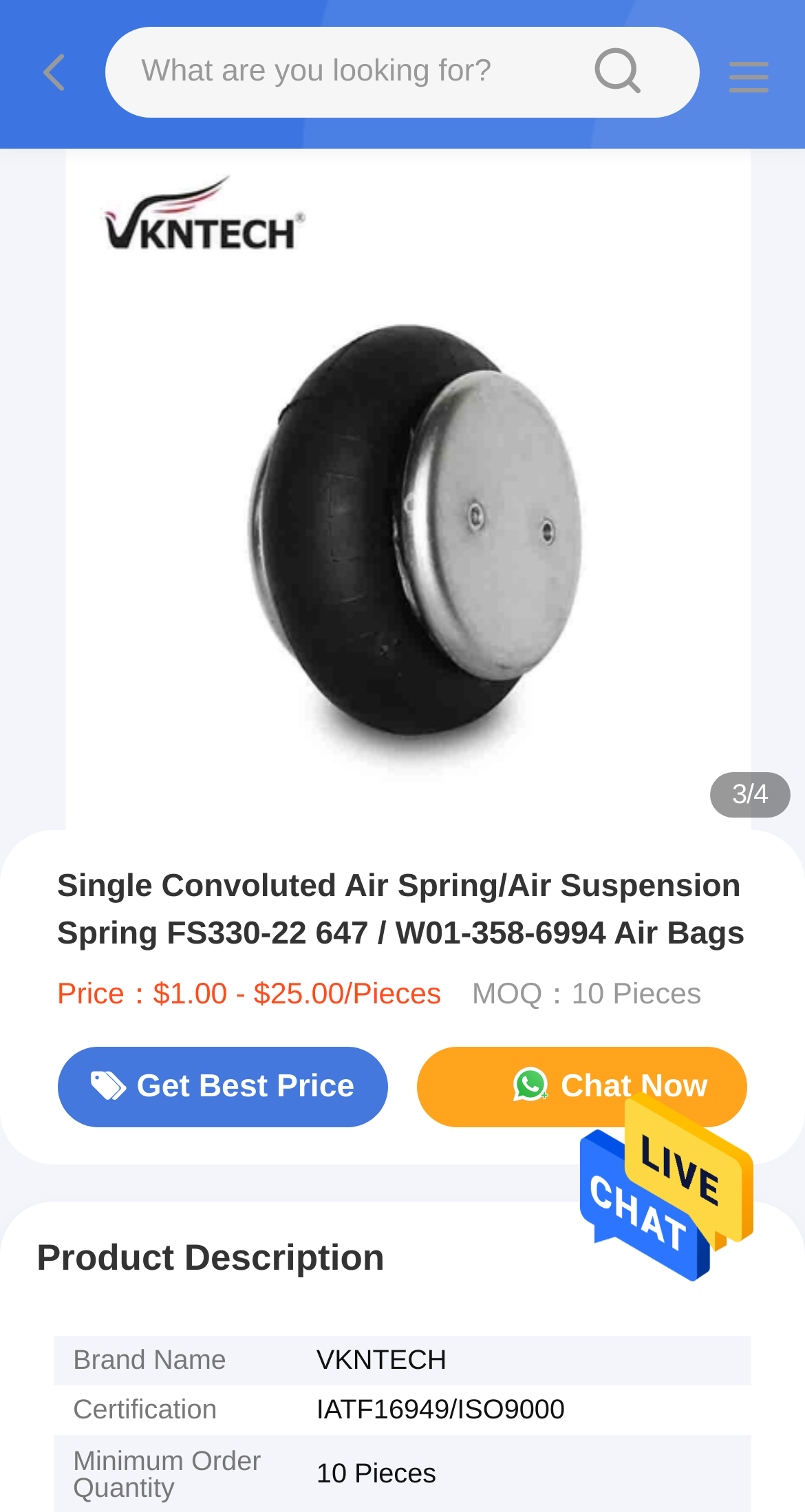What is the certification of the air spring?
Please provide a single word or phrase in response based on the screenshot.

IATF16949/ISO9000